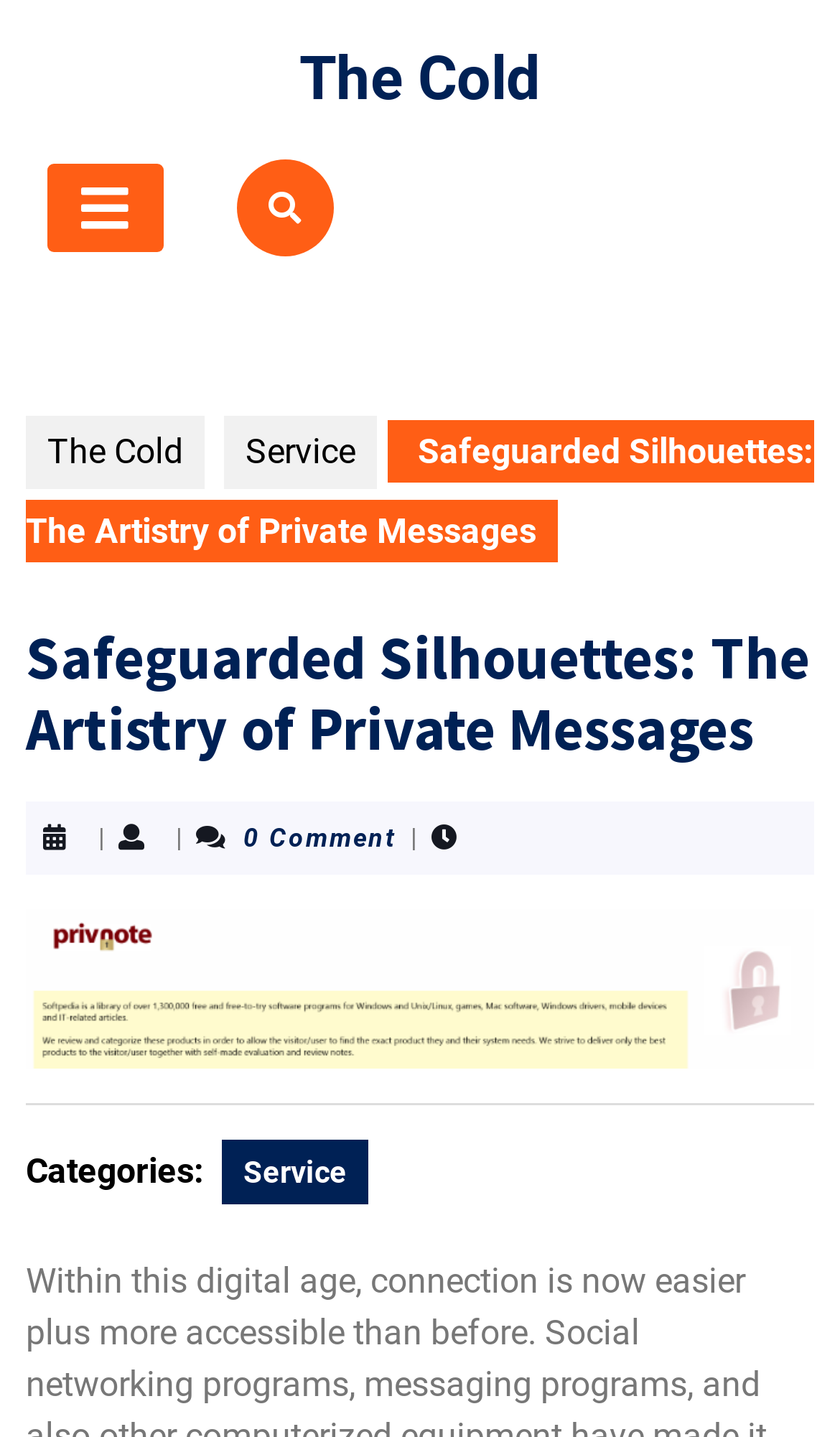Consider the image and give a detailed and elaborate answer to the question: 
What is the category of this post?

The category of the post can be inferred from the link 'Service' which is located below the post thumbnail image and is labeled as 'Categories:'.